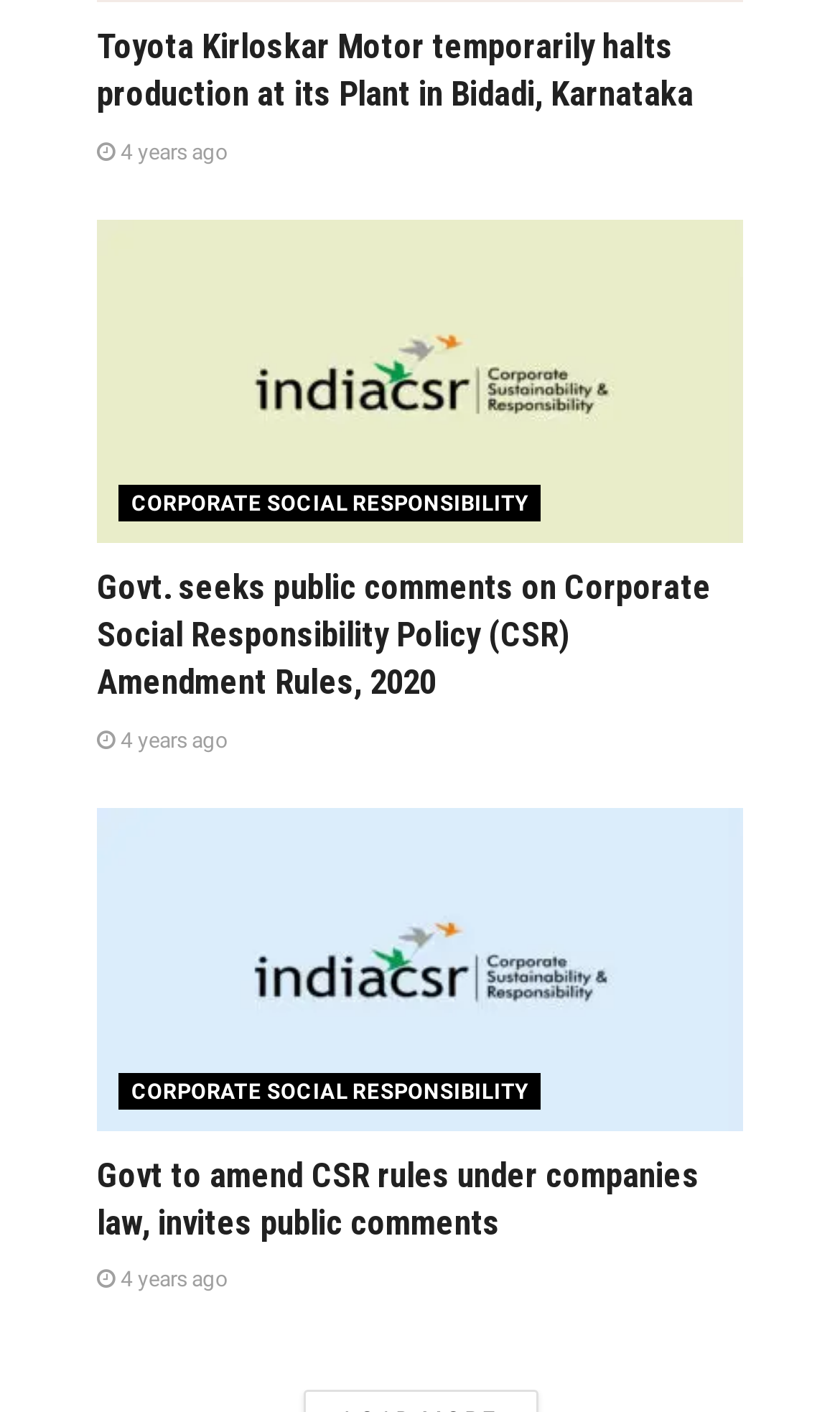For the element described, predict the bounding box coordinates as (top-left x, top-left y, bottom-right x, bottom-right y). All values should be between 0 and 1. Element description: parent_node: Corporate Social Responsibility

[0.115, 0.156, 0.885, 0.385]